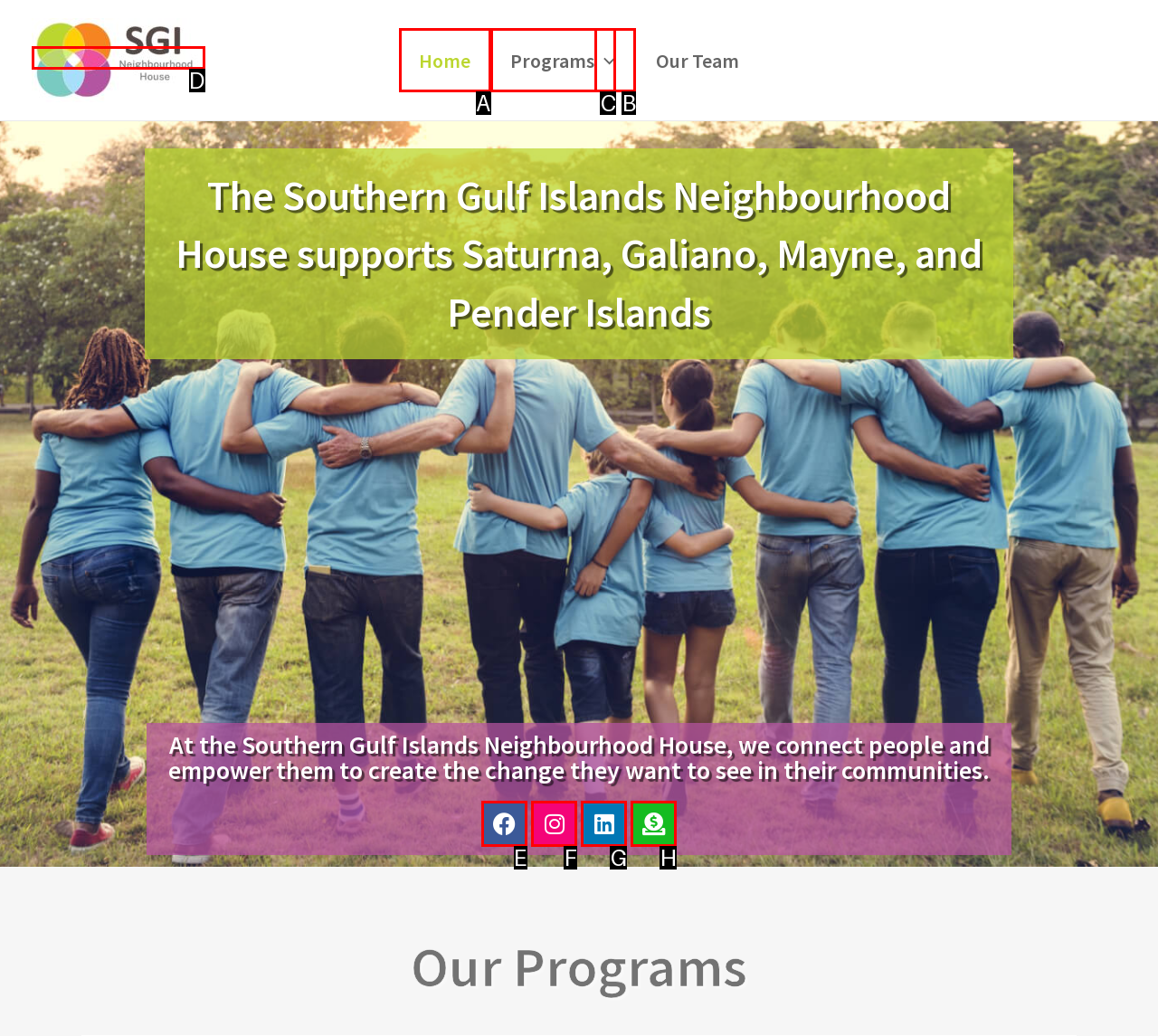Select the appropriate bounding box to fulfill the task: follow on Facebook Respond with the corresponding letter from the choices provided.

E